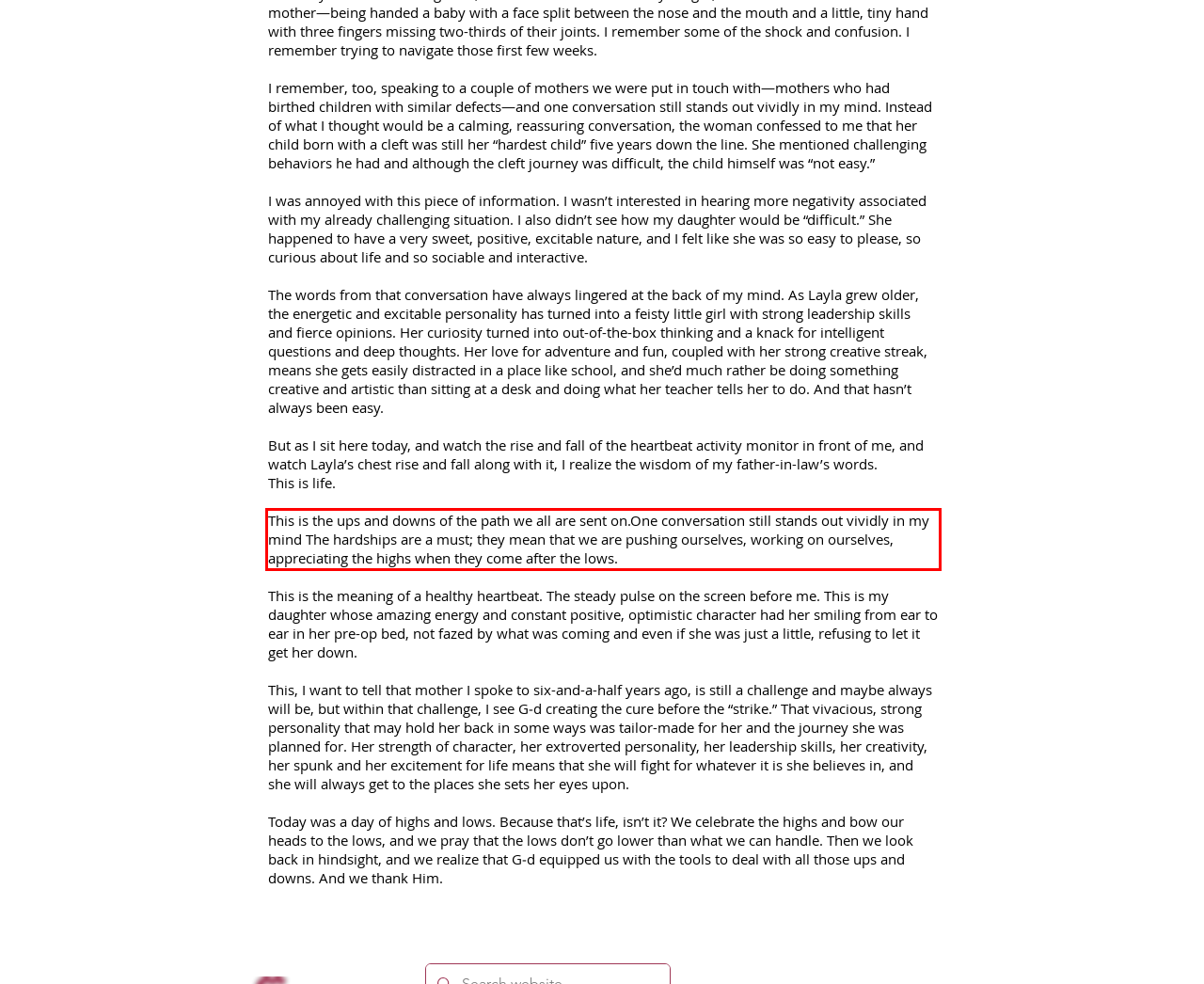Given a webpage screenshot, identify the text inside the red bounding box using OCR and extract it.

This is the ups and downs of the path we all are sent on.One conversation still stands out vividly in my mind The hardships are a must; they mean that we are pushing ourselves, working on ourselves, appreciating the highs when they come after the lows.